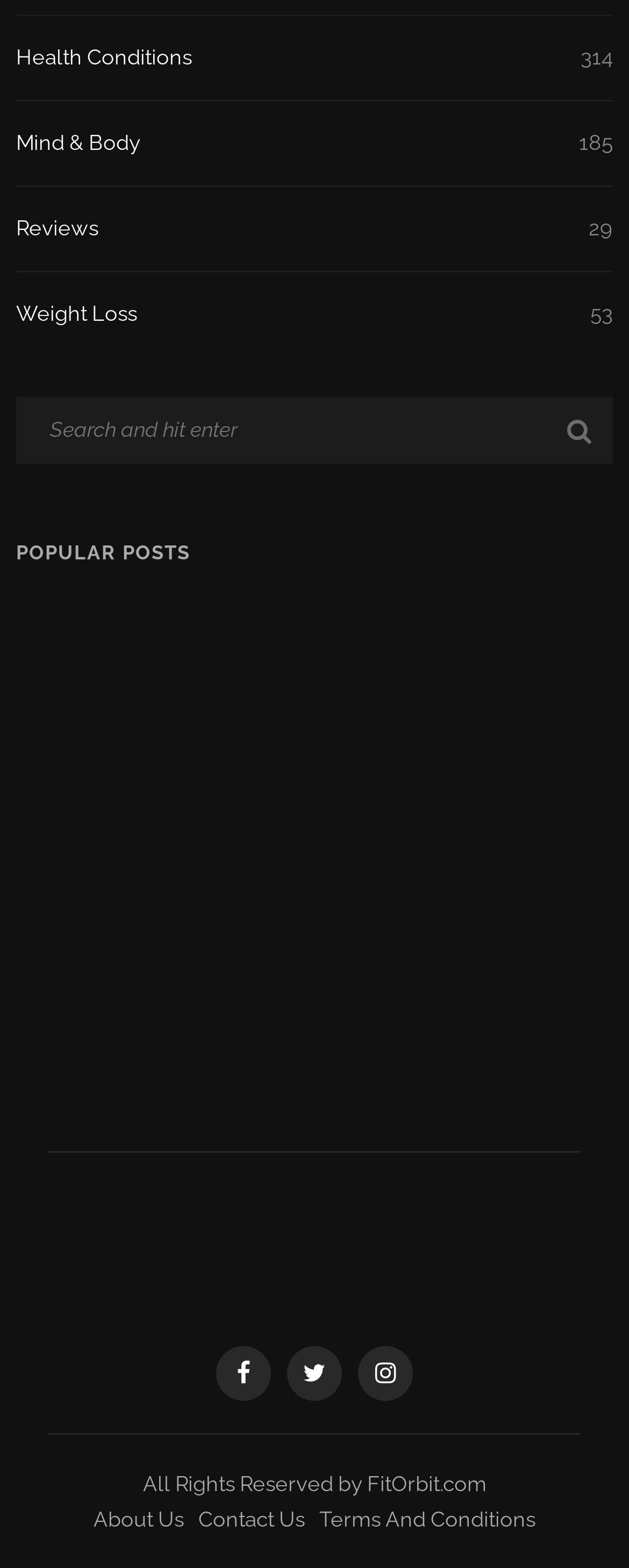Highlight the bounding box of the UI element that corresponds to this description: "Weight Loss53".

[0.026, 0.19, 0.974, 0.212]